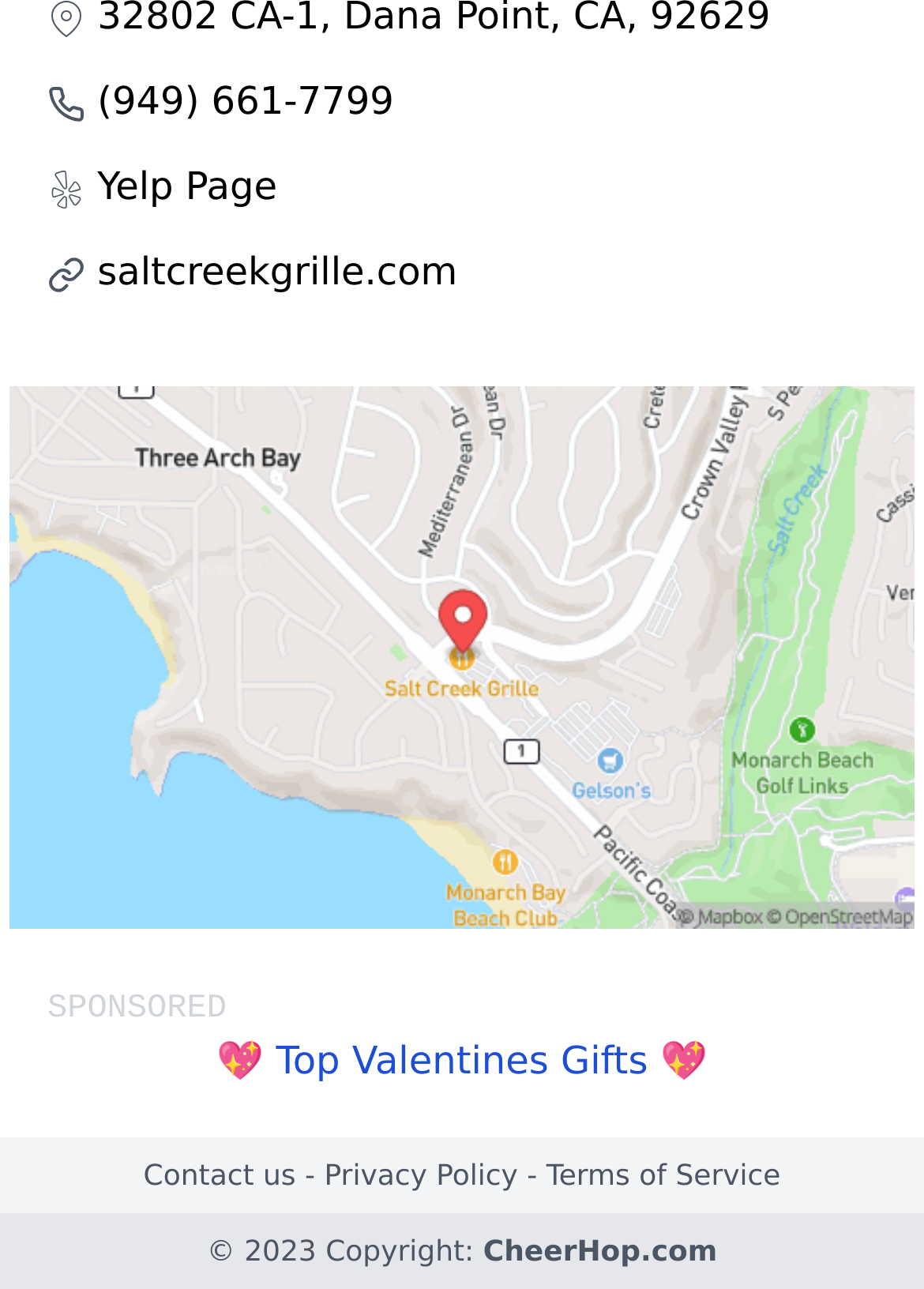What is the location of Salt Creek Grille on the map?
Refer to the image and give a detailed answer to the question.

I found the location by looking at the link element with the text 'Salt Creek Grille location on map' which is located in the middle of the page, and it has an image with the same description.